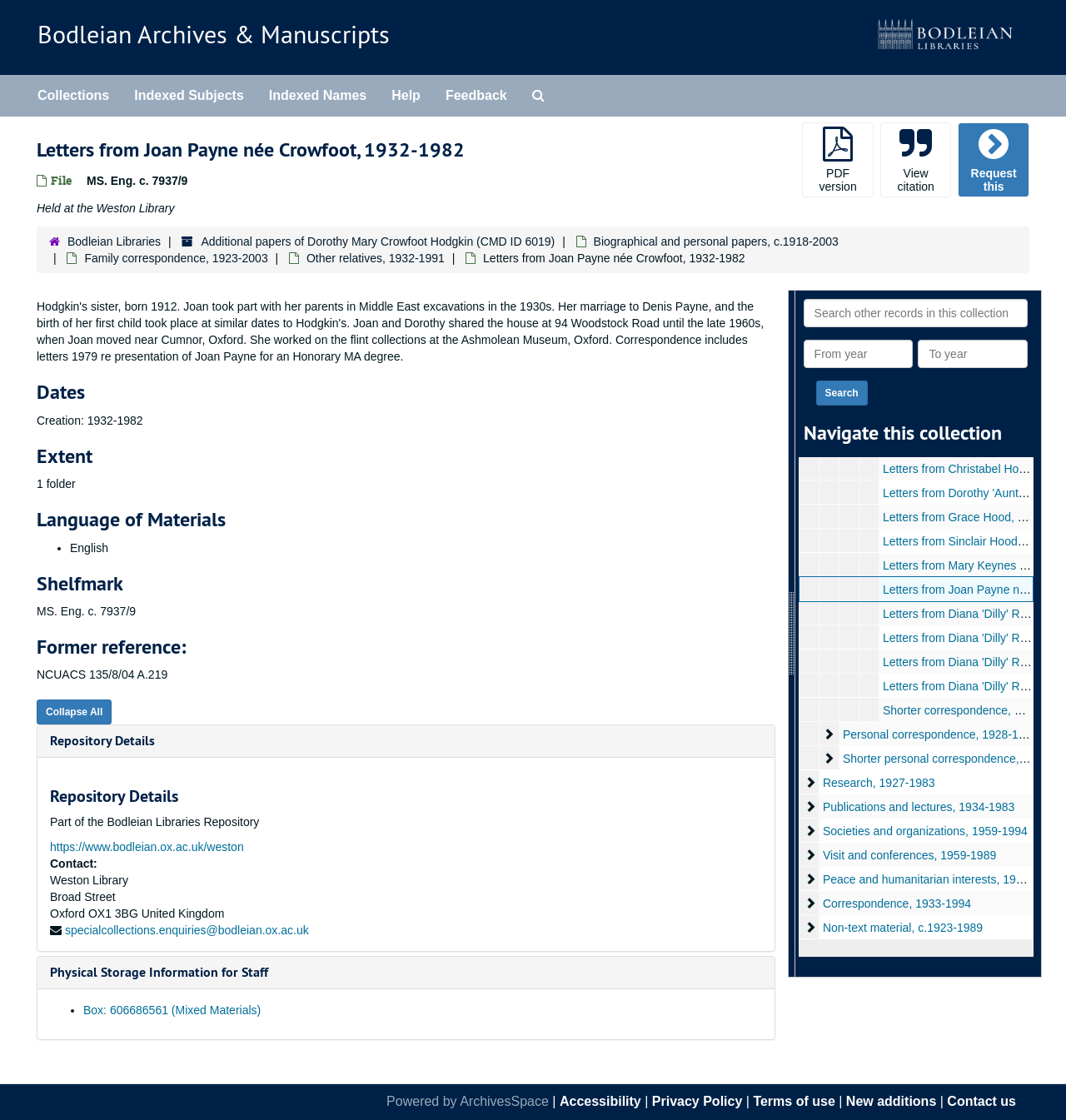Deliver a detailed narrative of the webpage's visual and textual elements.

This webpage is about the archive collection "Letters from Joan Payne née Crowfoot, 1932-1982" at the Bodleian Archives & Manuscripts. At the top, there is a heading with the title of the collection, accompanied by a link to the Bodleian Archives & Manuscripts and the Bodleian Logo. Below this, there is a top-level navigation menu with links to "Collections", "Indexed Subjects", "Indexed Names", "Help", "Feedback", and "Search everything".

The main content of the page is divided into several sections. The first section provides metadata about the collection, including the file name, shelfmark, and location, which is the Weston Library. There are also page actions available, such as a PDF version, view citation, and request this.

The next section is a hierarchical navigation menu that allows users to browse related collections, including "Bodleian Libraries", "Additional papers of Dorothy Mary Crowfoot Hodgkin", and "Biographical and personal papers".

Following this, there are several sections that provide more detailed information about the collection, including "Dates", "Extent", "Language of Materials", "Shelfmark", and "Former reference". Each of these sections has a heading and a brief description or list of information.

The page also includes a "Repository Details" section, which provides information about the Bodleian Libraries, including a link to the Weston Library website, contact information, and a physical address.

There is a search function available, allowing users to search the collection by year or keyword. The search function is accompanied by a "Navigate this collection" section, which provides links to related collections and items, such as "Career, honours and awards", "Family correspondence", and "Elisabeth Grace Crowfoot".

Finally, there are several generic sections that provide more information about related individuals, including "Miscellaneous biographical items", "Family correspondence", "Elisabeth Grace Crowfoot", "Grace Mary 'Molly' Crowfoot", "John Winter Crowfoot", and "Sir Frederic and Lady Hamilton". Each of these sections has a button to expand or collapse the content, and some include links to related items or collections.